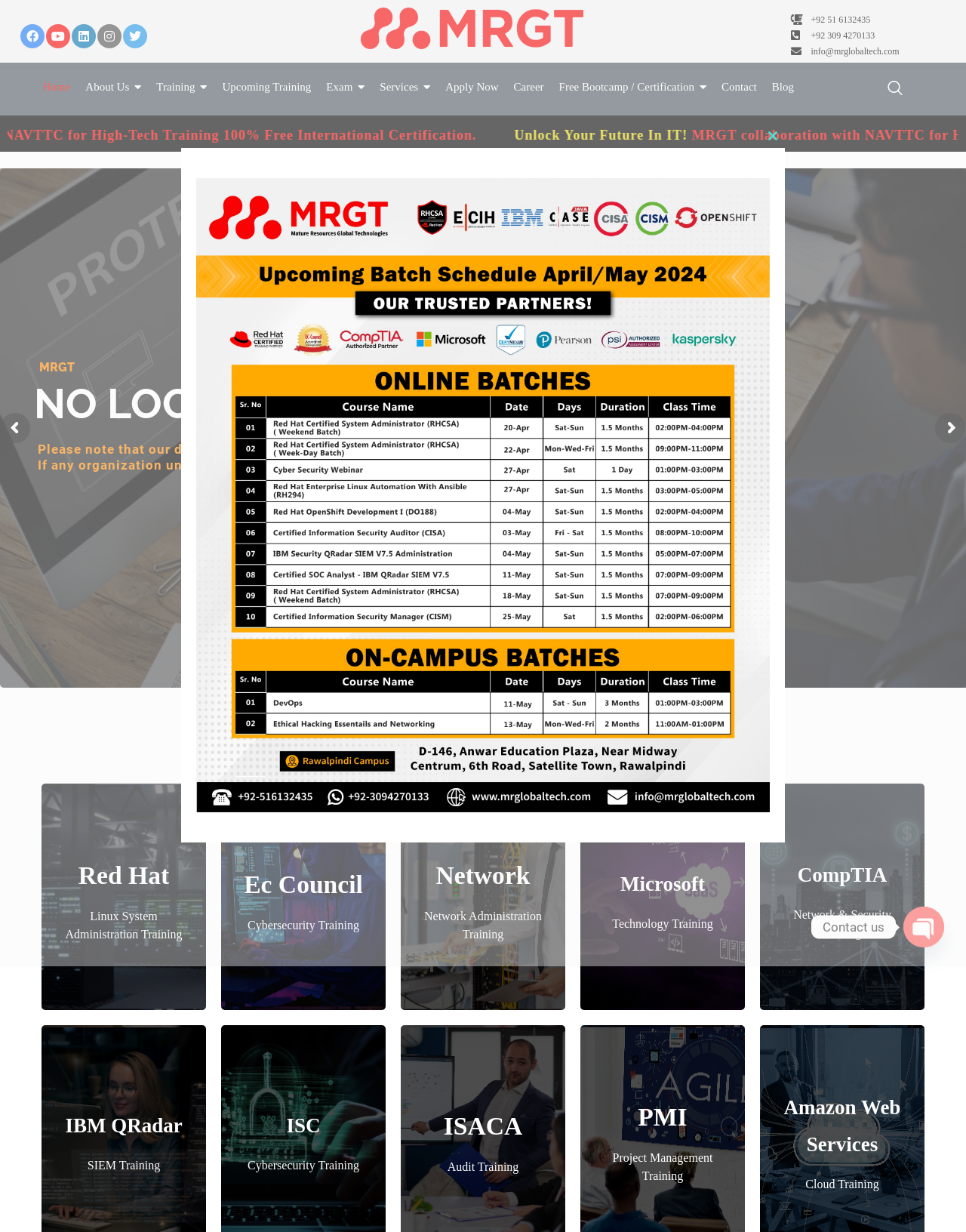Find the bounding box of the web element that fits this description: "Free Bootcamp / Certification".

[0.579, 0.057, 0.731, 0.085]